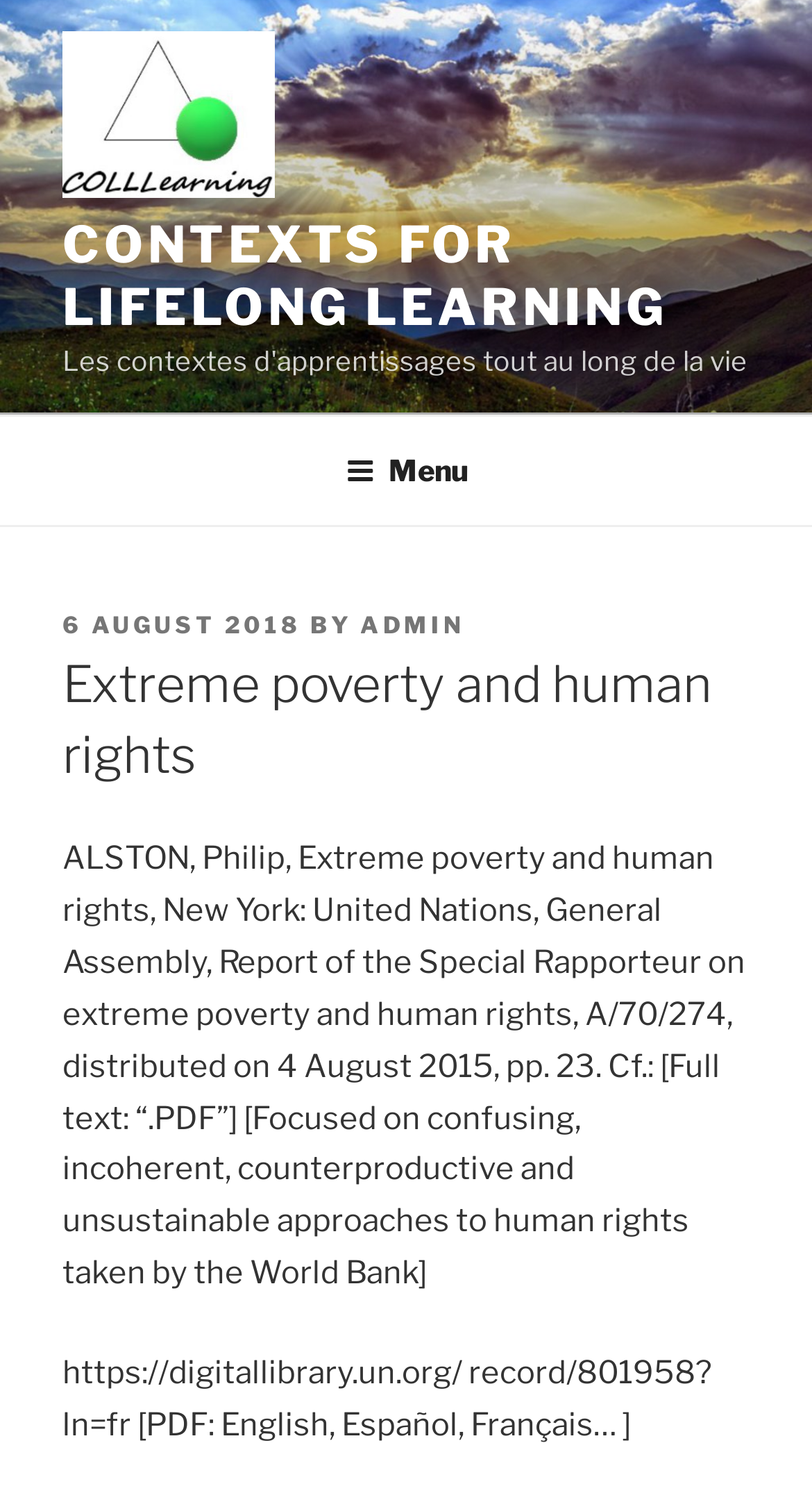Provide a comprehensive caption for the webpage.

The webpage is about extreme poverty and human rights, with a focus on lifelong learning. At the top, there is a logo or icon with the text "Contexts for Lifelong Learning" next to it, which is also a clickable link. Below this, there is a larger heading that reads "CONTEXTS FOR LIFELONG LEARNING" in all capital letters.

On the top right side, there is a navigation menu labeled "Top Menu" with a button that says "Menu". When expanded, this menu reveals a header section with several elements. There is a "Posted on" label followed by a date, "6 AUGUST 2018", which is also a clickable link. Next to this is a "By" label followed by the author's name, "ADMIN", which is also a link.

The main content of the page is a heading that reads "Extreme poverty and human rights". Below this, there is a long paragraph of text that discusses a report by Philip Alston, the Special Rapporteur on extreme poverty and human rights, published by the United Nations in 2015. The text summarizes the report's findings on the World Bank's approaches to human rights. At the end of the paragraph, there is a link to the full text of the report in PDF format.

Finally, there is another link to a digital library record, which provides access to the report in multiple languages, including English, Spanish, and French. This link is located at the bottom of the page.